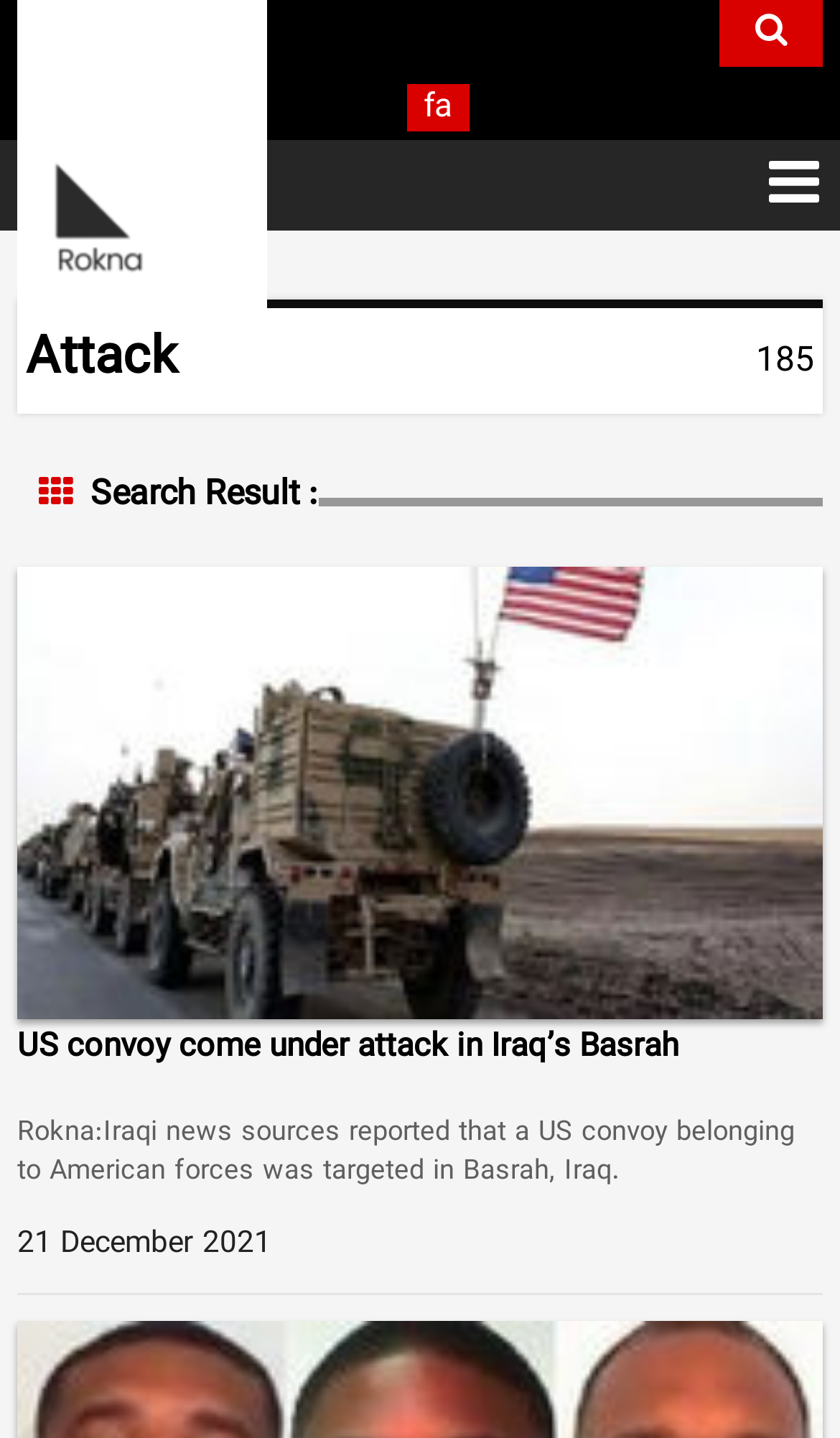Provide the bounding box coordinates of the HTML element this sentence describes: "parent_node: Archive title="button"".

[0.9, 0.097, 0.979, 0.16]